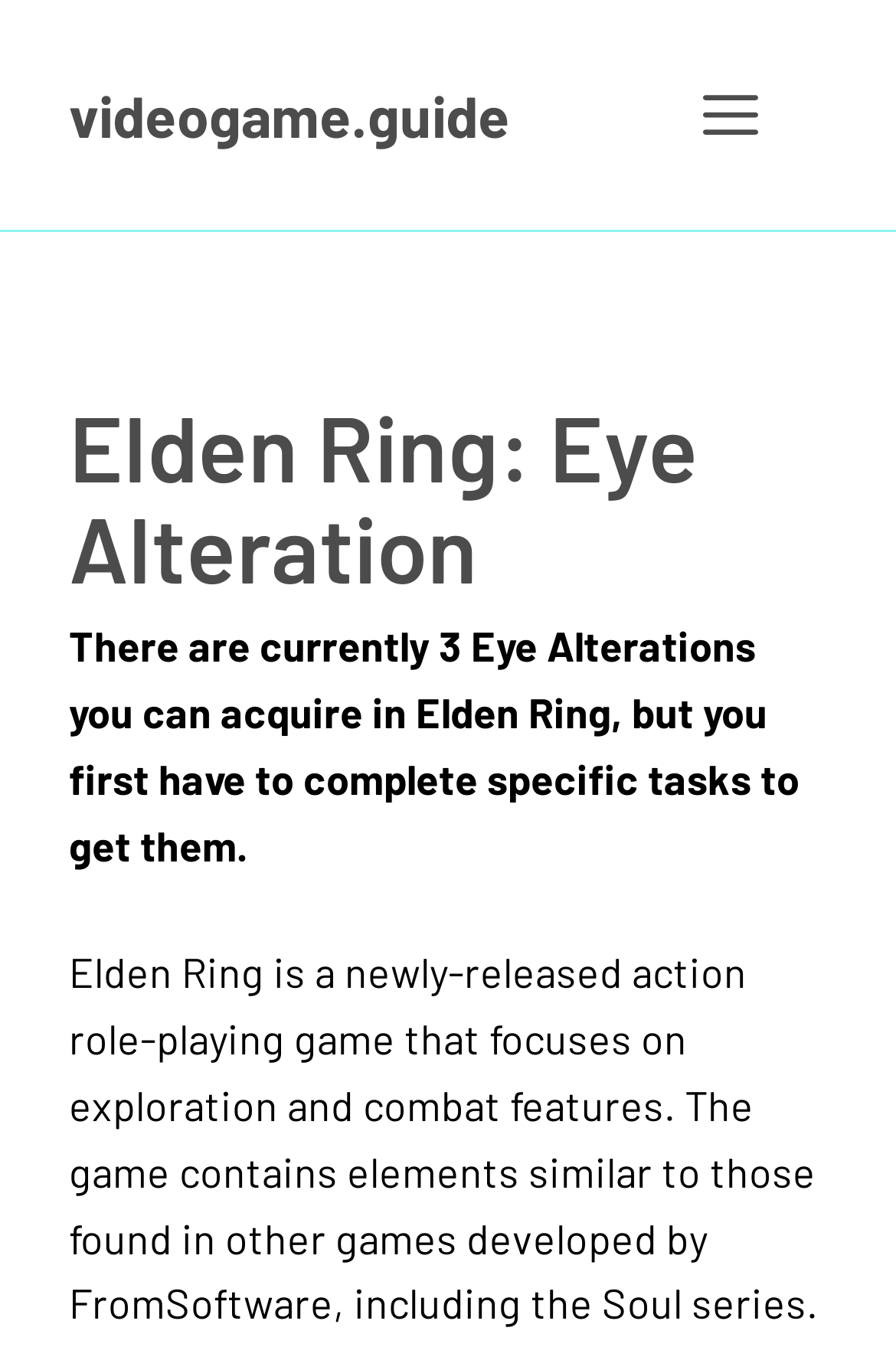Please examine the image and answer the question with a detailed explanation:
How many Eye Alterations are available in Elden Ring?

The answer can be found in the StaticText element which states 'There are currently 3 Eye Alterations you can acquire in Elden Ring, but you first have to complete specific tasks to get them.'